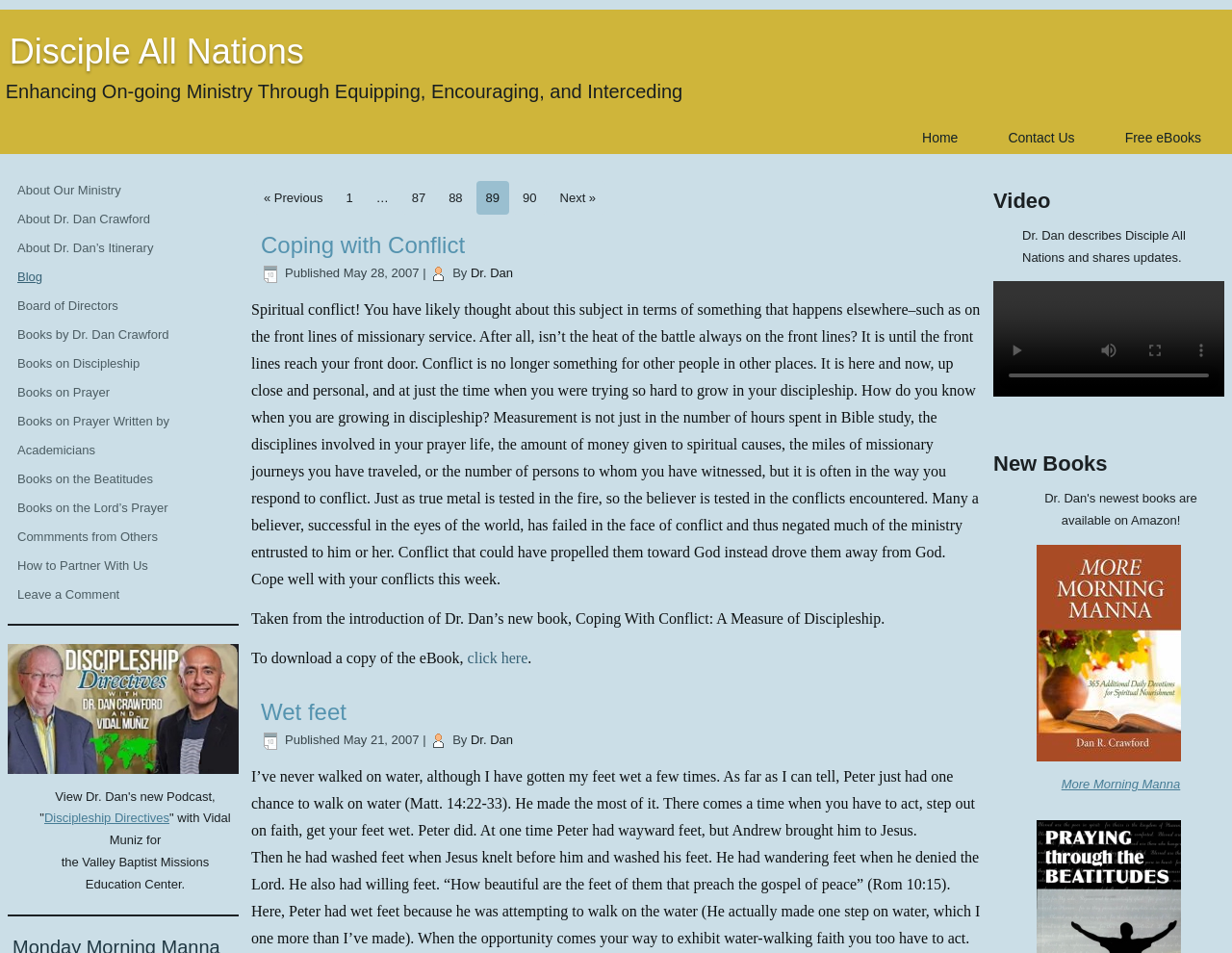Identify the bounding box of the UI element that matches this description: "alt="More Morning Manna Book"".

[0.841, 0.571, 0.959, 0.798]